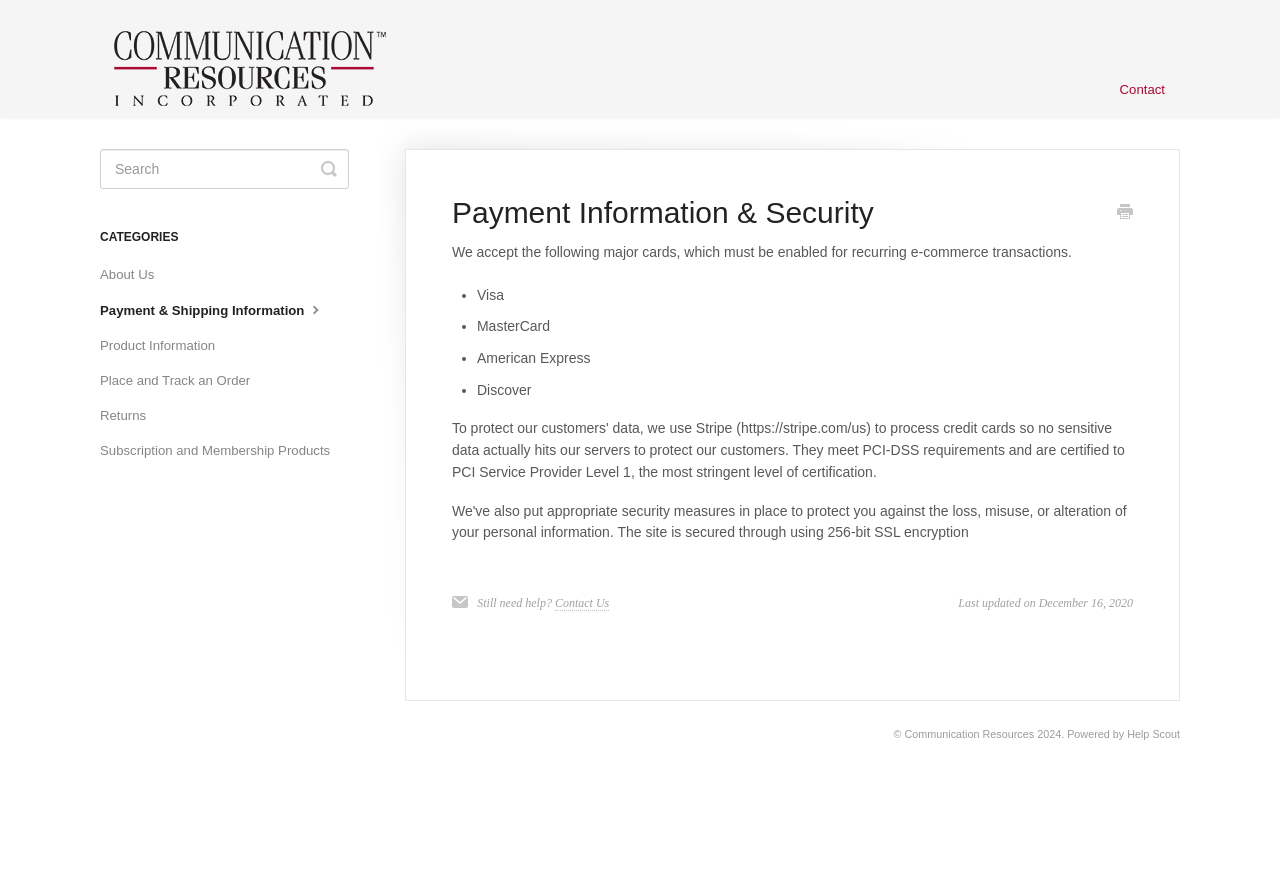Describe the webpage in detail, including text, images, and layout.

This webpage is about payment information and security, specifically focusing on the accepted major cards for recurring e-commerce transactions. At the top left, there is a link to "Communication Resources" accompanied by an image. On the top right, there is a link to "Contact". 

Below the top section, there is an article with a heading "Payment Information & Security" and a link to "Print this Article" on the top right. The main content of the article explains that the website accepts major cards, including Visa, MasterCard, American Express, and Discover, which are listed in bullet points. 

Further down, there is a section with a question "Still need help?" and a link to "Contact Us". On the right side of this section, there is a timestamp showing the last update date. 

On the top left, there is a search box with a toggle button. Below the search box, there are several links to categories, including "About Us", "Payment & Shipping Information", "Product Information", "Place and Track an Order", "Returns", and "Subscription and Membership Products". 

At the bottom of the page, there is a footer section with a copyright notice and a powered-by statement, along with a link to "Help Scout".